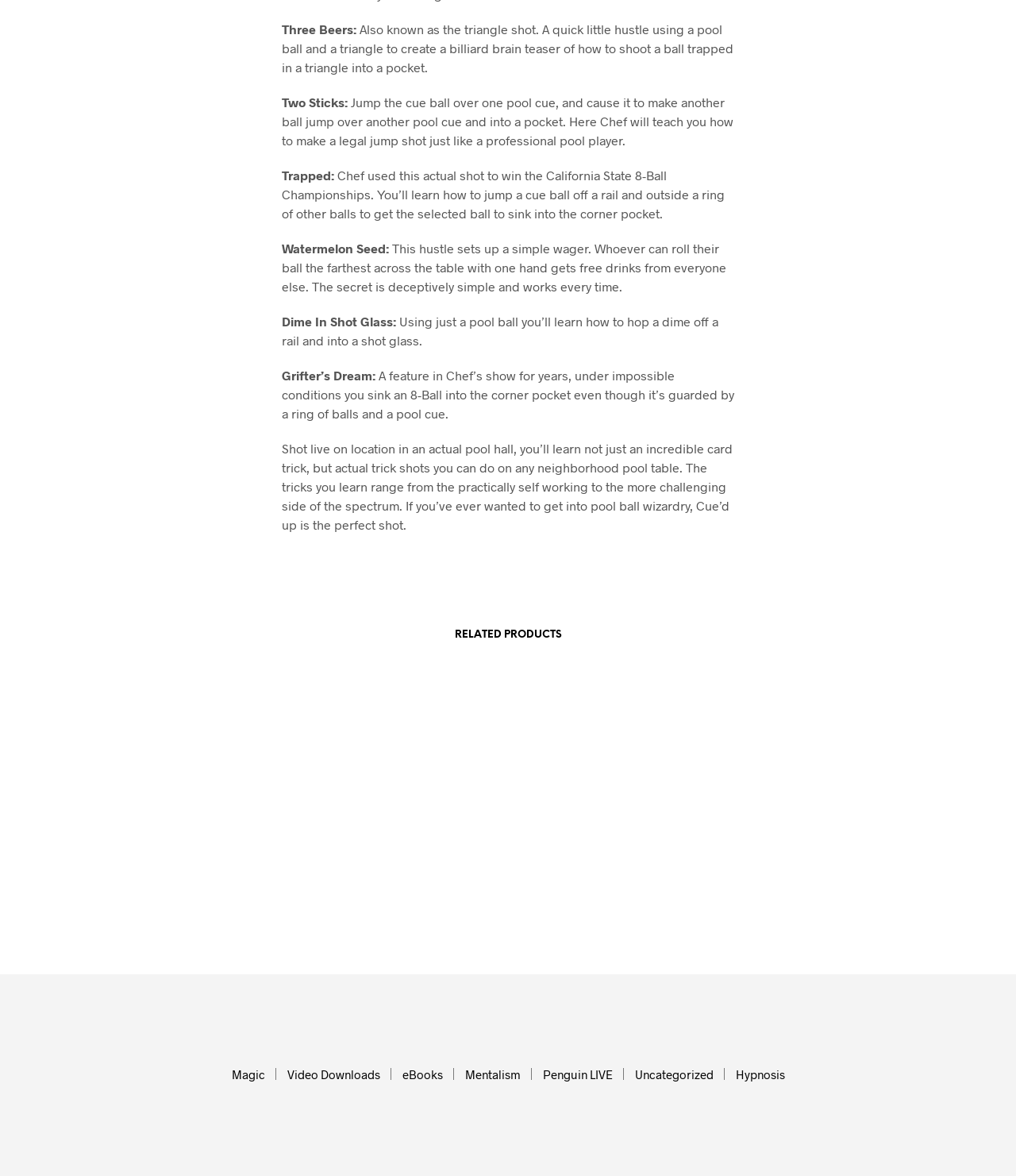Identify the bounding box coordinates for the element that needs to be clicked to fulfill this instruction: "Check the disclaimer". Provide the coordinates in the format of four float numbers between 0 and 1: [left, top, right, bottom].

None